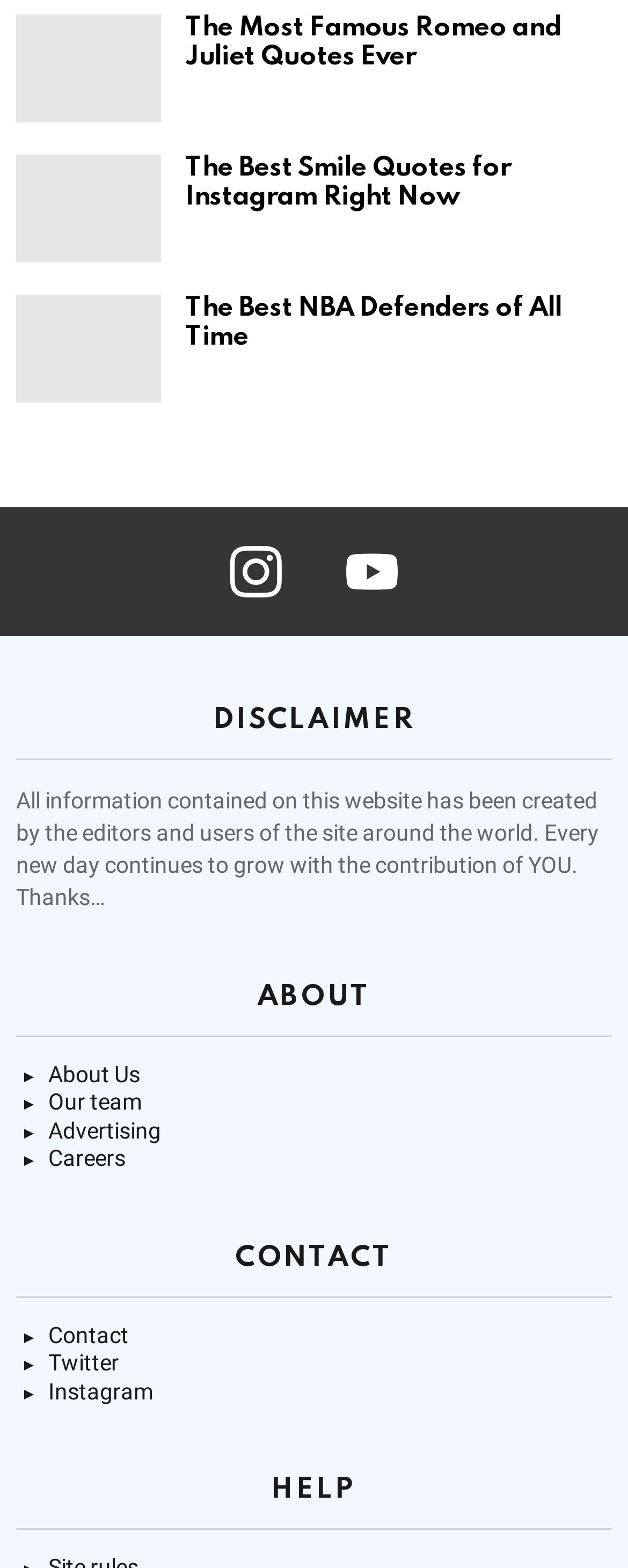Highlight the bounding box coordinates of the element you need to click to perform the following instruction: "Read About Us."

[0.026, 0.676, 0.974, 0.694]